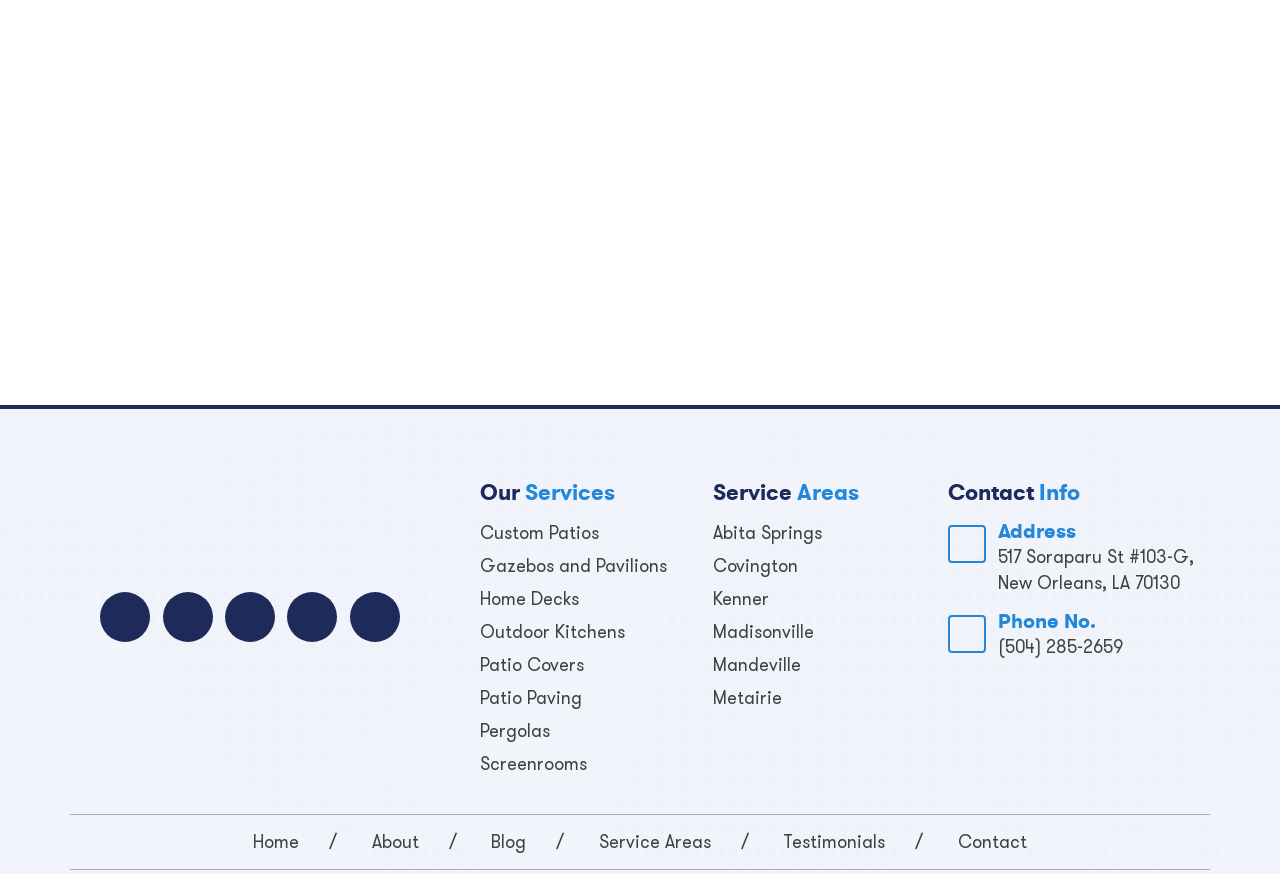What services does the company offer?
Provide a fully detailed and comprehensive answer to the question.

Based on the links provided on the webpage, the company offers various services such as Custom Patios, Gazebos and Pavilions, Home Decks, Outdoor Kitchens, Patio Covers, Patio Paving, Pergolas, and Screenrooms.